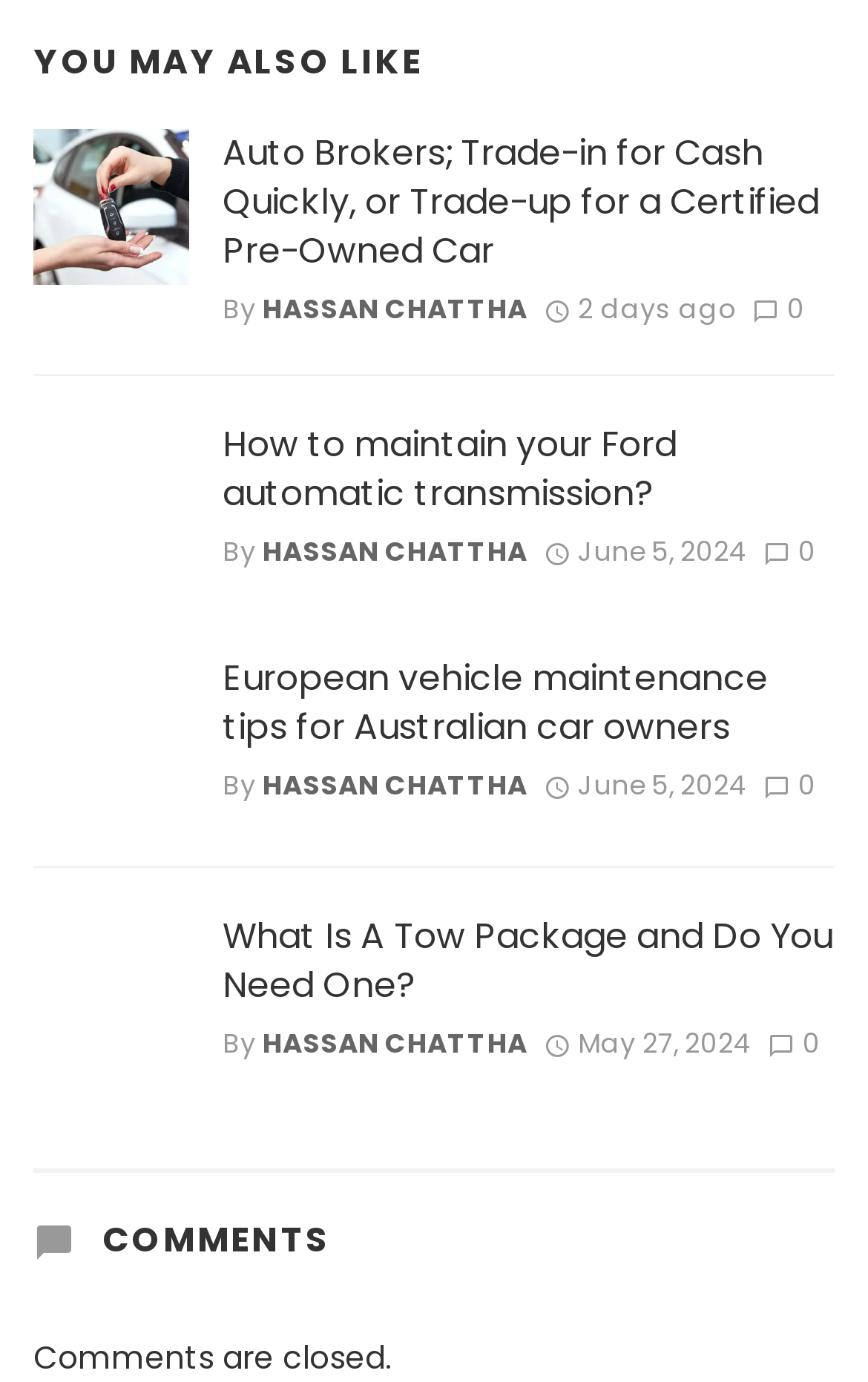Determine the bounding box coordinates of the section to be clicked to follow the instruction: "Read article about European vehicle maintenance". The coordinates should be given as four float numbers between 0 and 1, formatted as [left, top, right, bottom].

[0.038, 0.473, 0.218, 0.586]